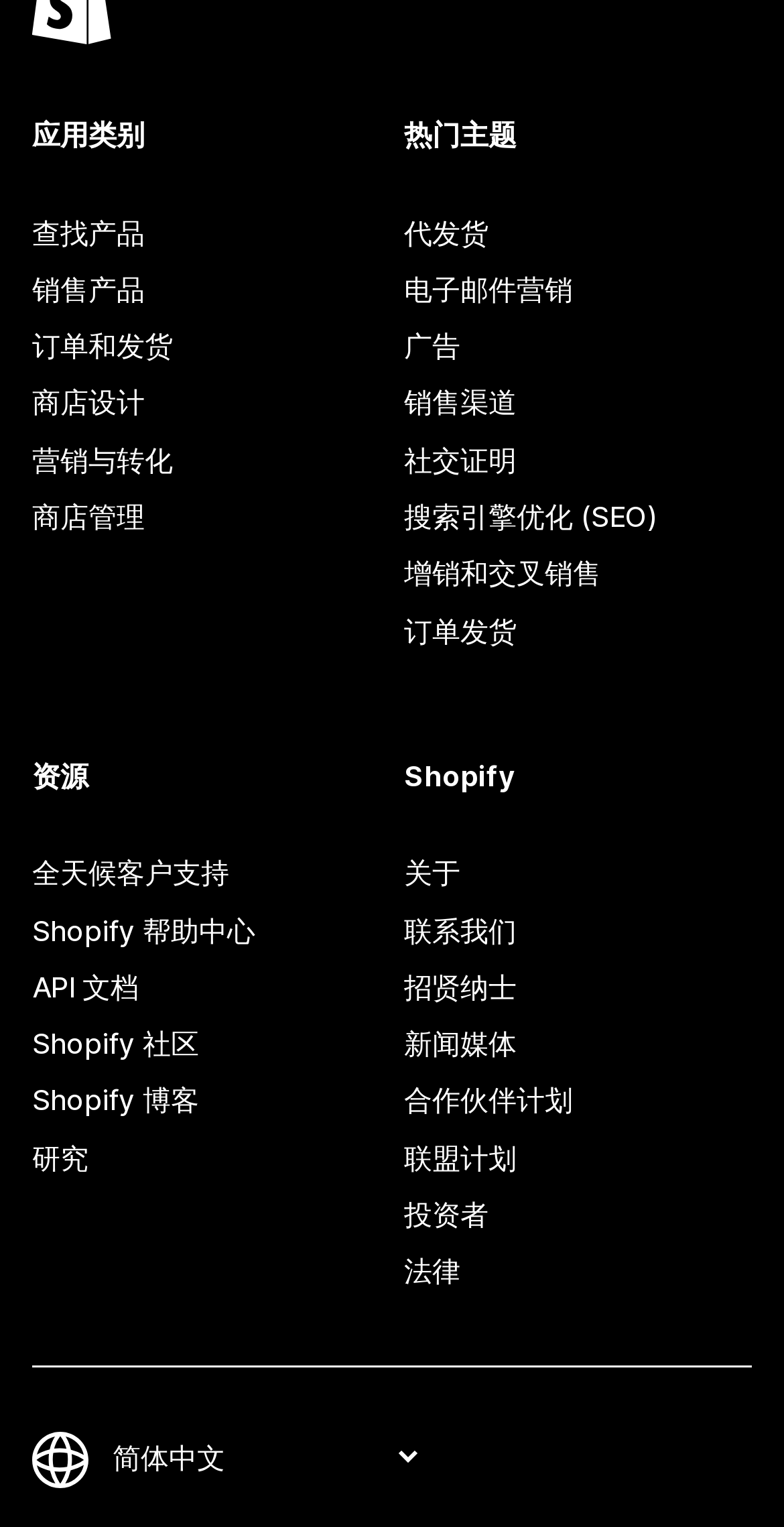Provide the bounding box coordinates for the UI element described in this sentence: "API 文档". The coordinates should be four float values between 0 and 1, i.e., [left, top, right, bottom].

[0.041, 0.628, 0.485, 0.665]